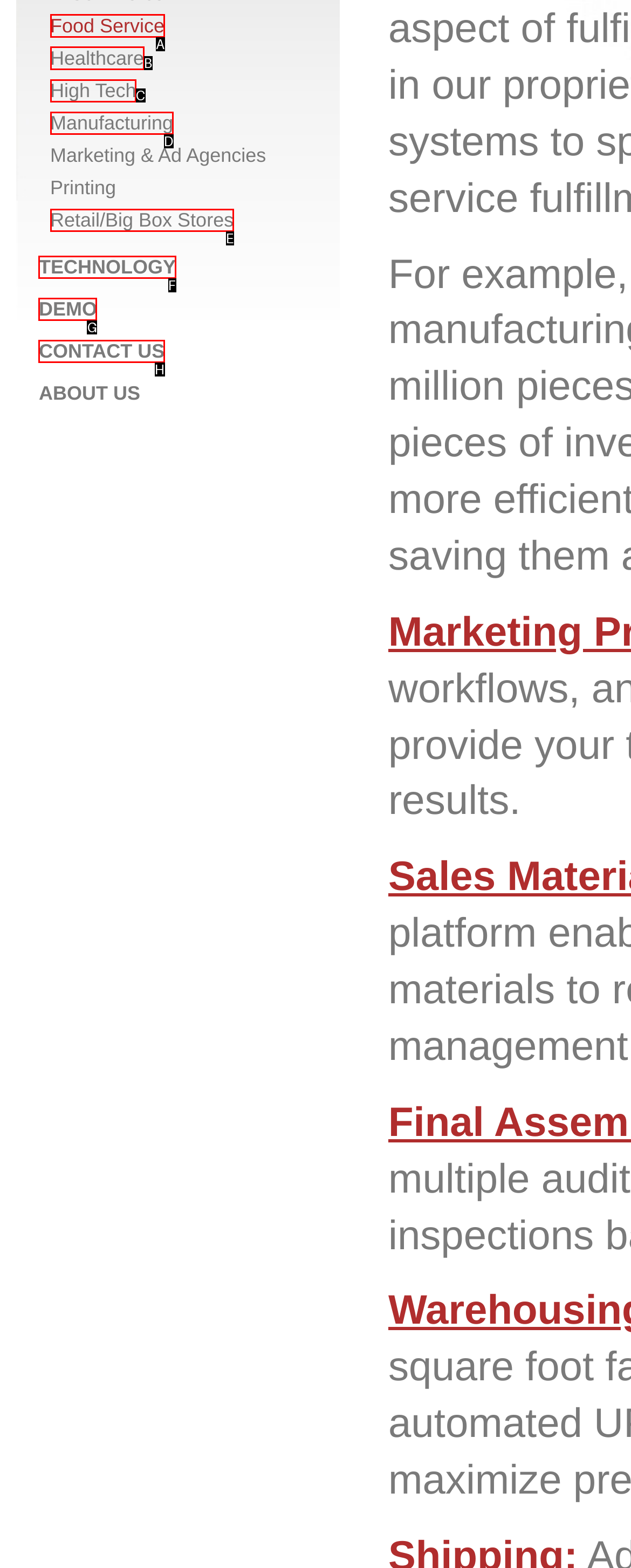Which UI element matches this description: DEMO?
Reply with the letter of the correct option directly.

G